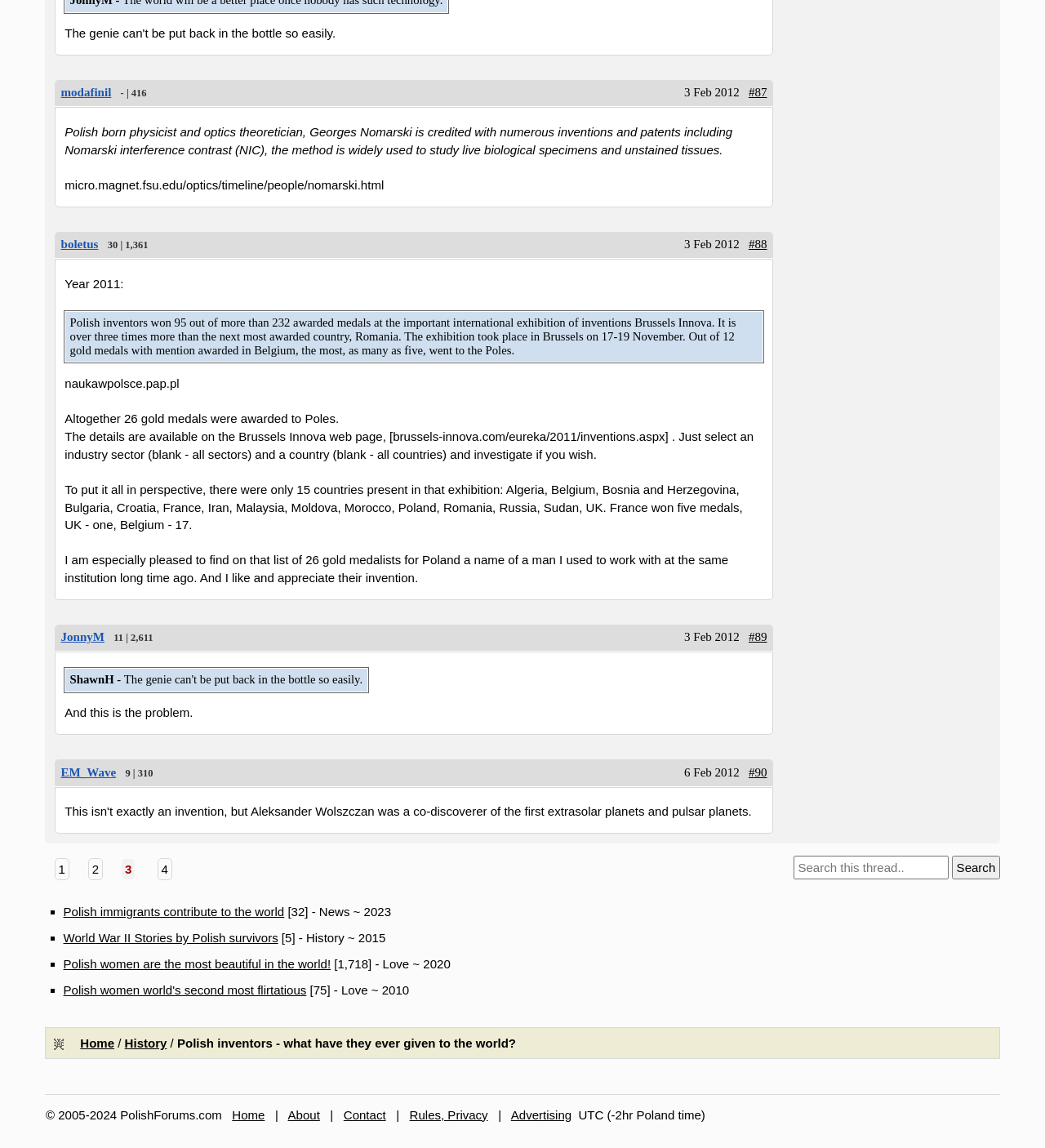Based on the element description: "About", identify the bounding box coordinates for this UI element. The coordinates must be four float numbers between 0 and 1, listed as [left, top, right, bottom].

[0.275, 0.965, 0.306, 0.977]